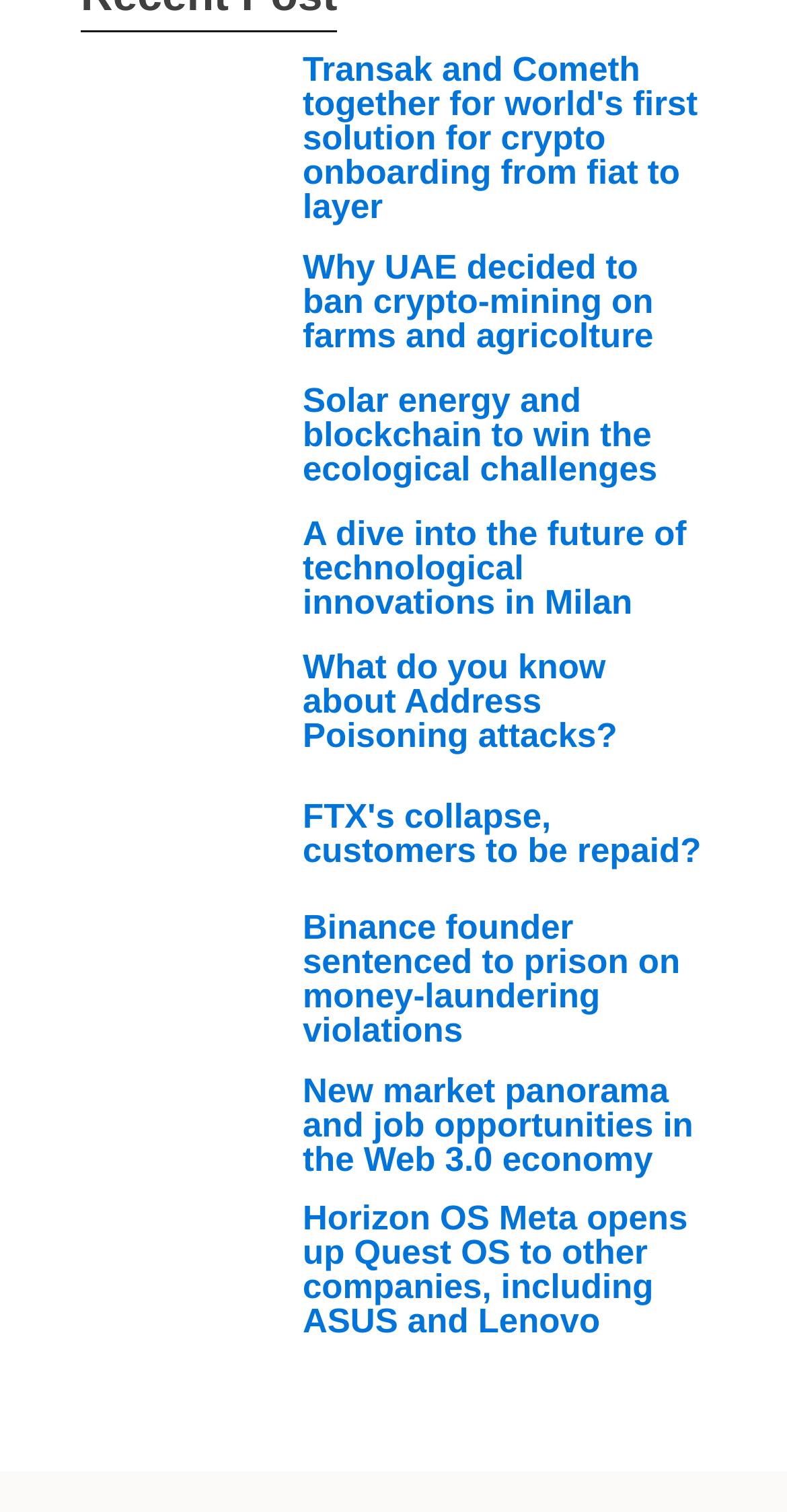Predict the bounding box coordinates of the area that should be clicked to accomplish the following instruction: "Read about Transak and Cometh's solution for crypto onboarding". The bounding box coordinates should consist of four float numbers between 0 and 1, i.e., [left, top, right, bottom].

[0.359, 0.035, 0.897, 0.148]